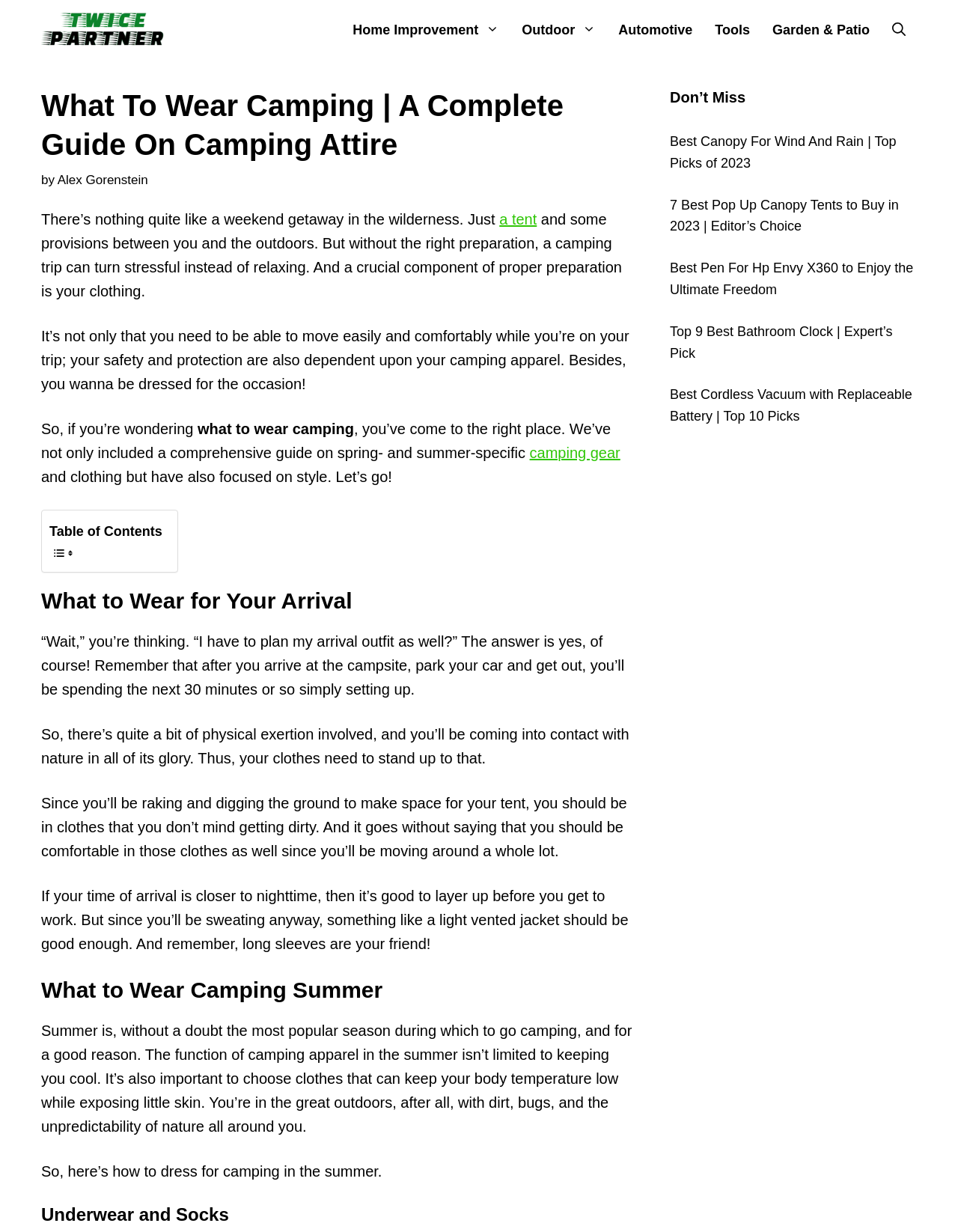Locate the bounding box of the user interface element based on this description: "aria-label="Open Search Bar"".

[0.92, 0.0, 0.957, 0.049]